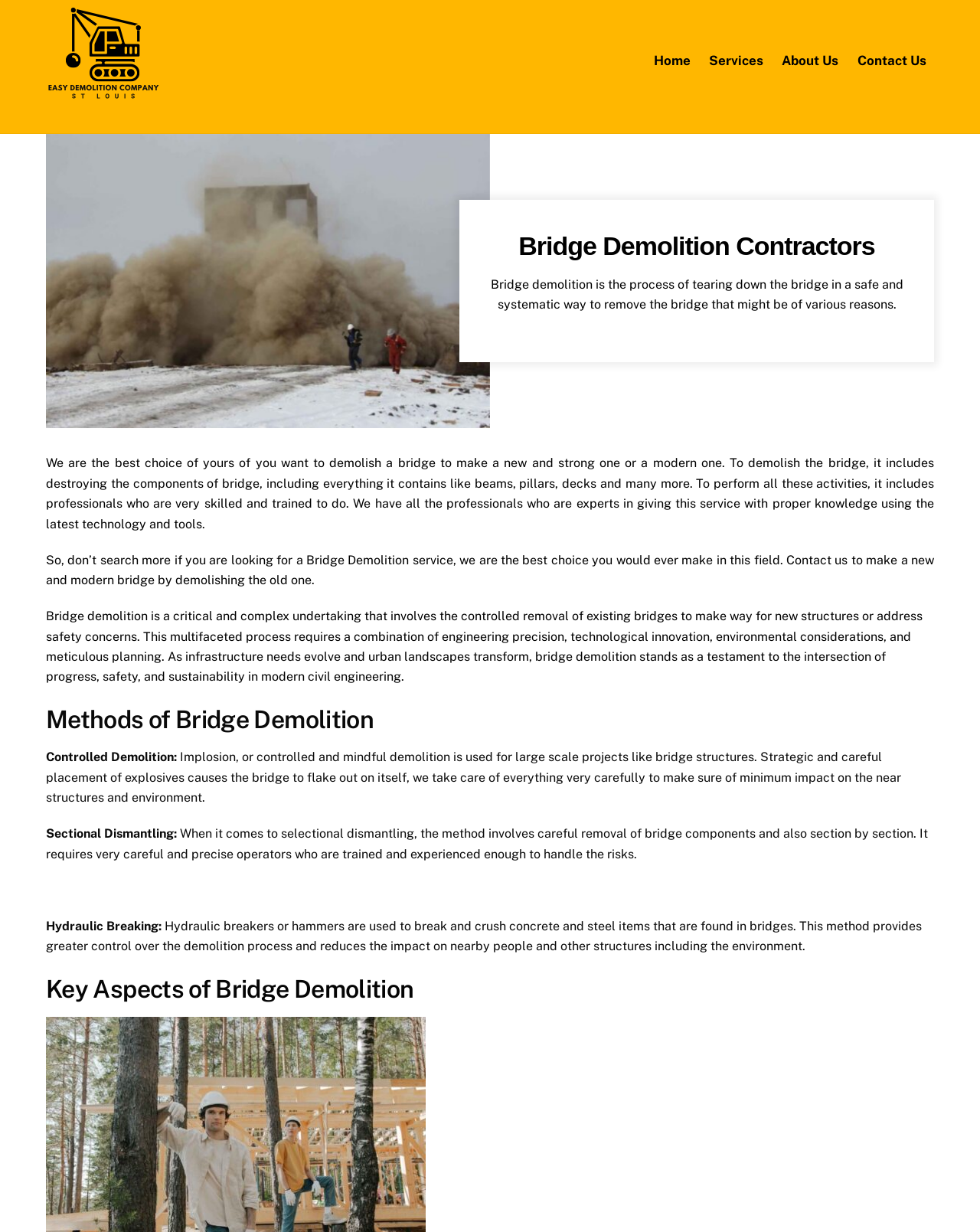Determine the bounding box coordinates of the UI element that matches the following description: "title="Easy Demolition Company"". The coordinates should be four float numbers between 0 and 1 in the format [left, top, right, bottom].

[0.047, 0.075, 0.164, 0.094]